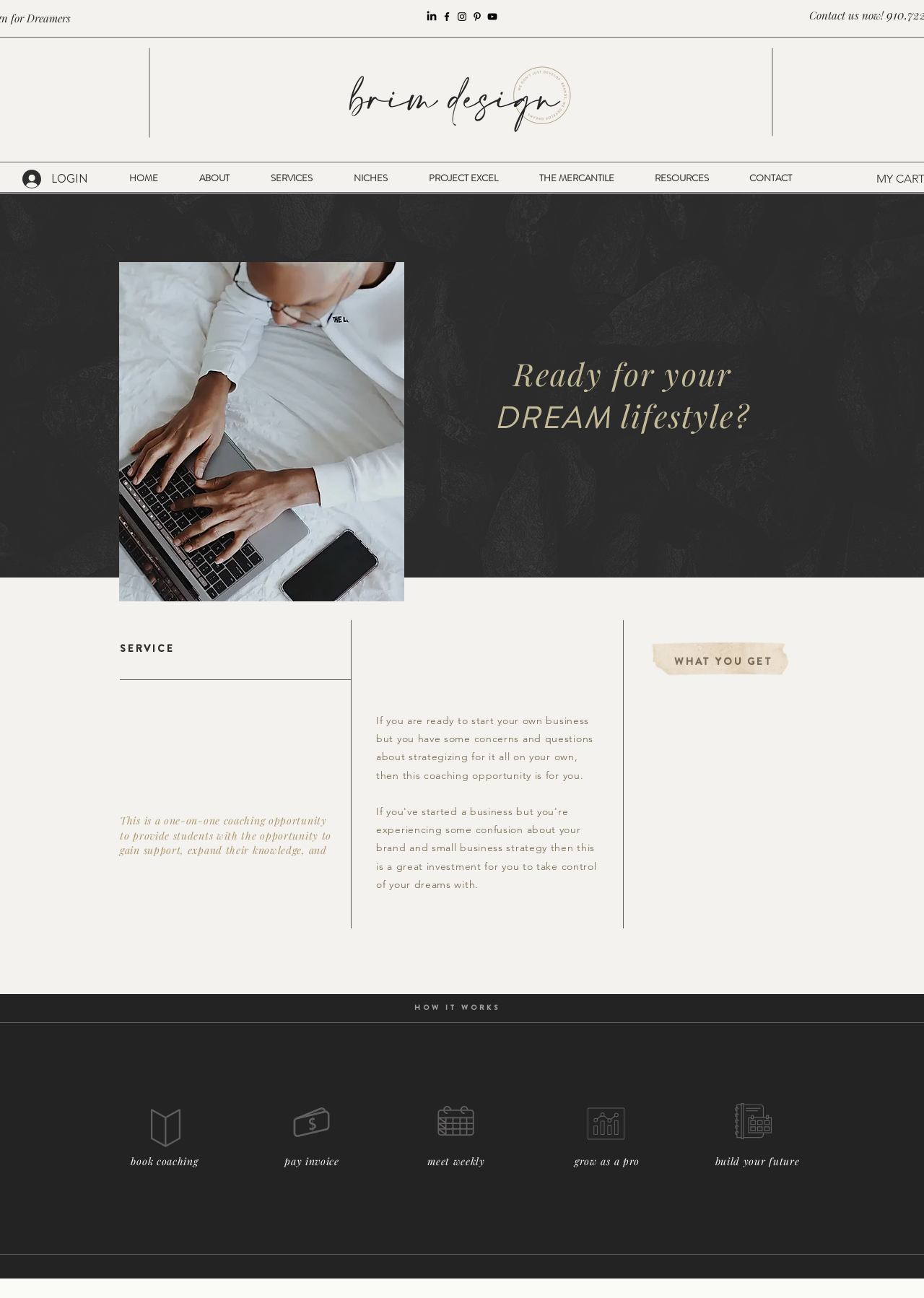What is the cost of the coaching service?
Kindly offer a comprehensive and detailed response to the question.

I found the answer by looking at the pricing information provided on the webpage, which states '$2,500' as the cost of the coaching service.